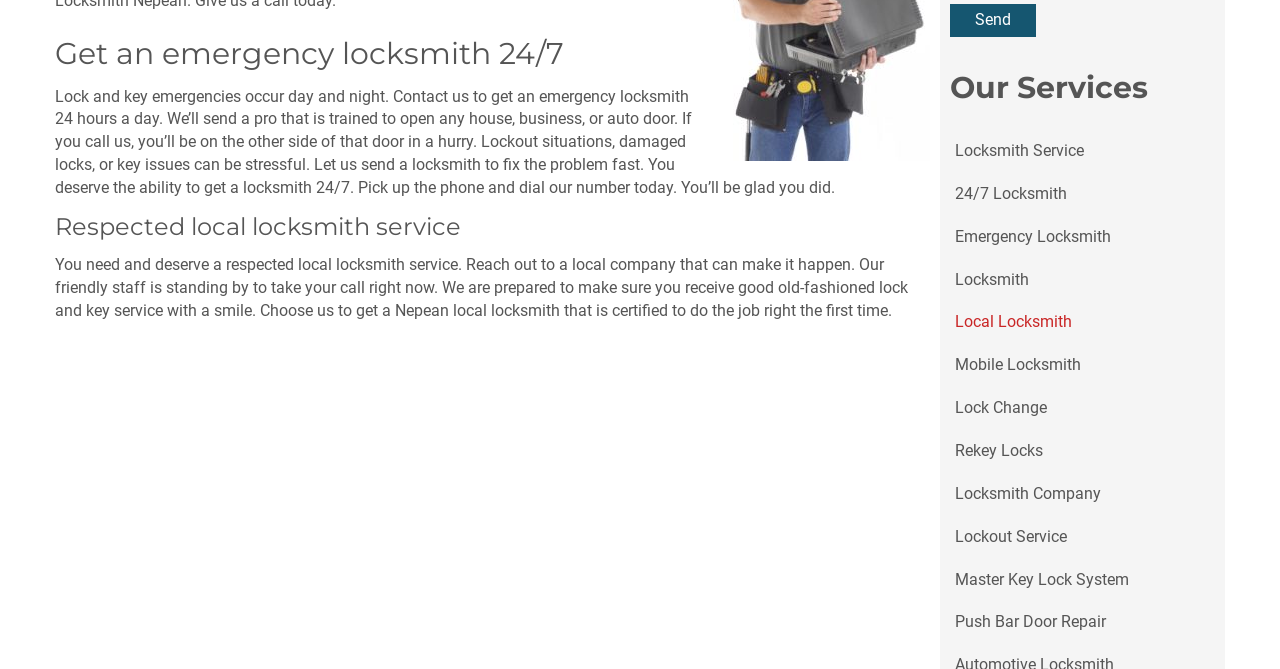Identify the bounding box for the given UI element using the description provided. Coordinates should be in the format (top-left x, top-left y, bottom-right x, bottom-right y) and must be between 0 and 1. Here is the description: Push Bar Door Repair

[0.734, 0.899, 0.876, 0.963]